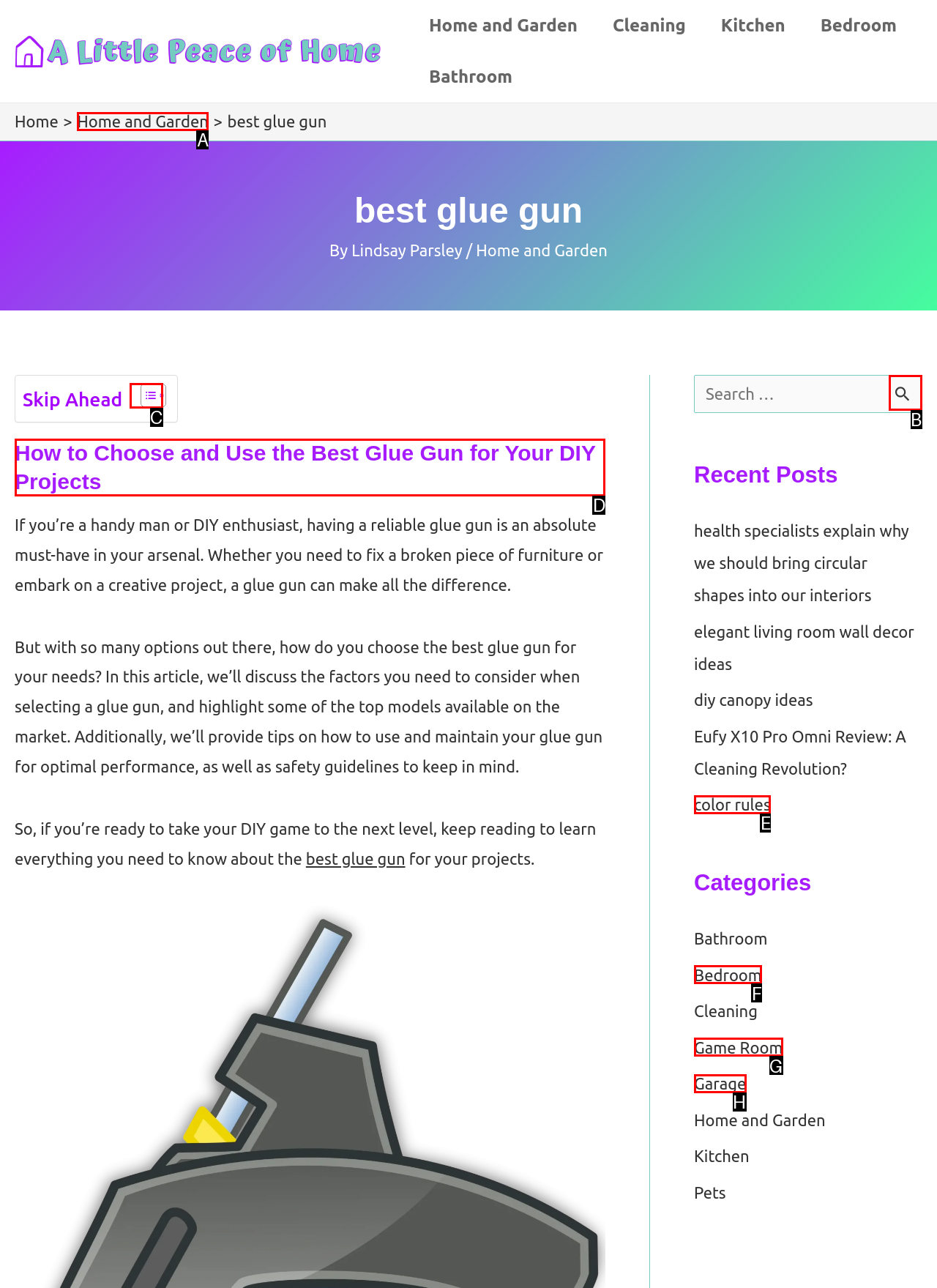Among the marked elements in the screenshot, which letter corresponds to the UI element needed for the task: Read the article about 'How to Choose and Use the Best Glue Gun for Your DIY Projects'?

D